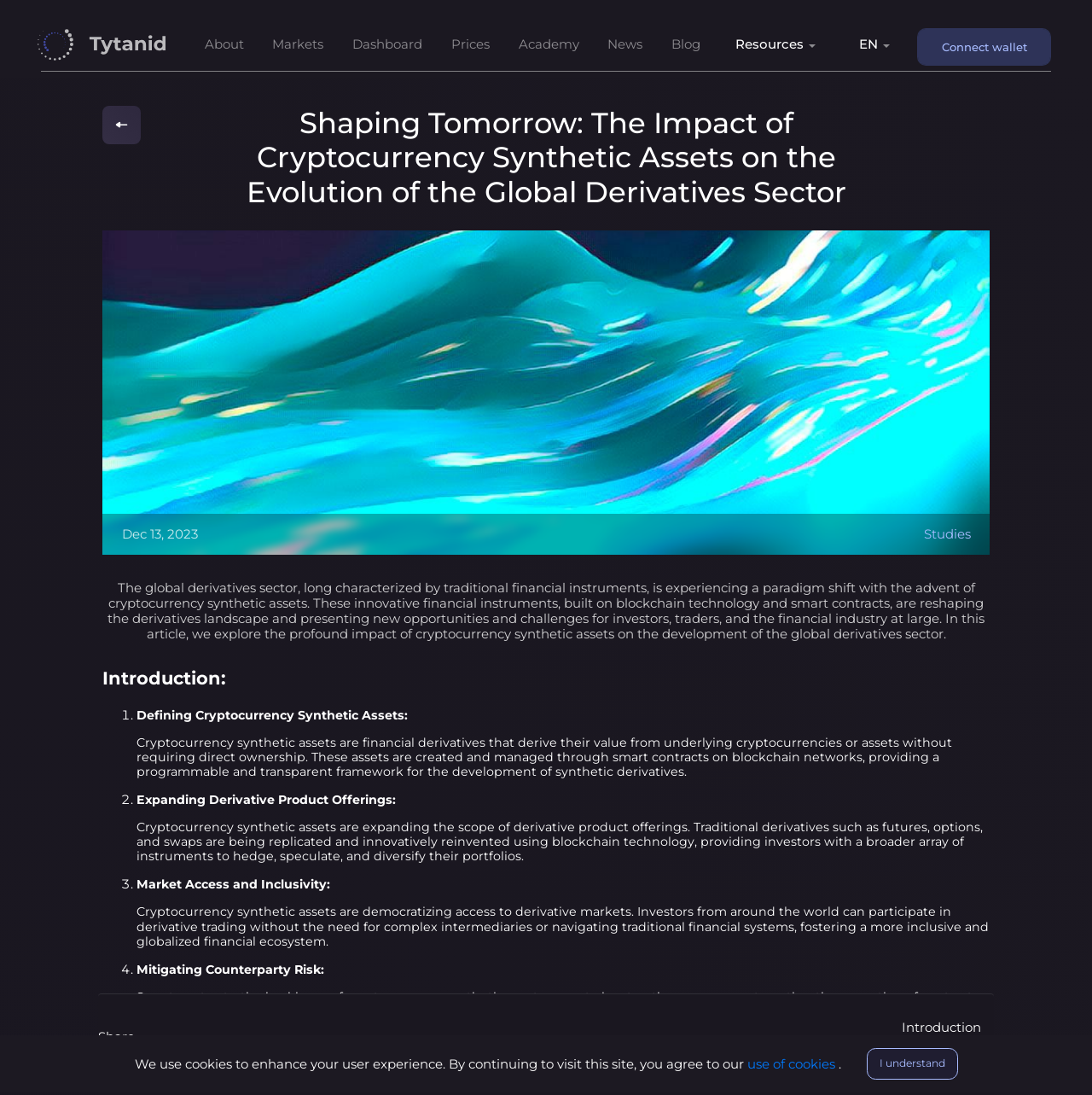How many sections are there in the article?
Analyze the screenshot and provide a detailed answer to the question.

By analyzing the article content, I identified 5 sections, which are 'Introduction:', 'Defining Cryptocurrency Synthetic Assets:', 'Expanding Derivative Product Offerings:', 'Market Access and Inclusivity:', and 'Mitigating Counterparty Risk:'.